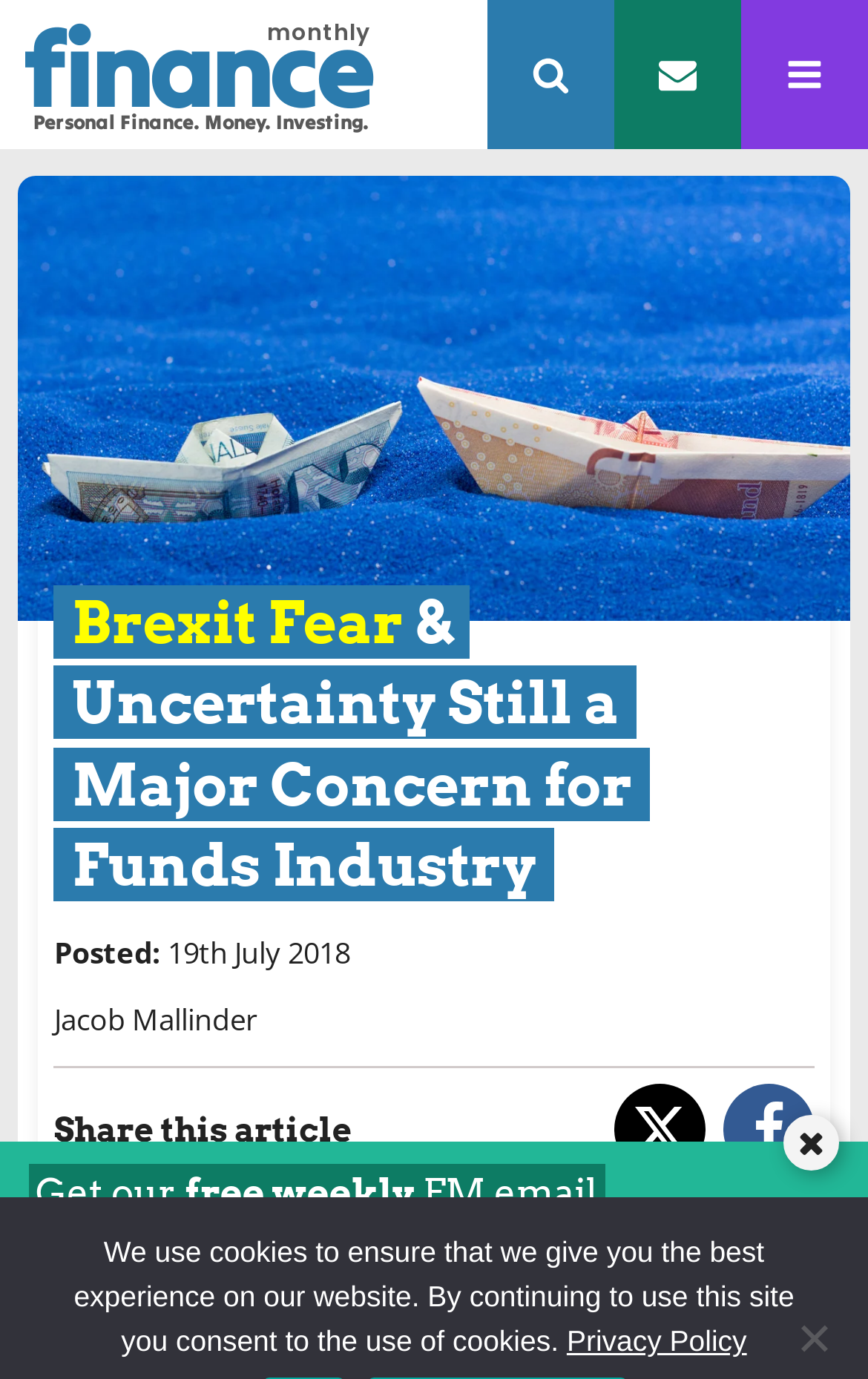What is the purpose of the textbox?
Please provide an in-depth and detailed response to the question.

I found the purpose of the textbox by looking at the label 'Email' adjacent to the textbox, which suggests that the user is supposed to enter their email address.